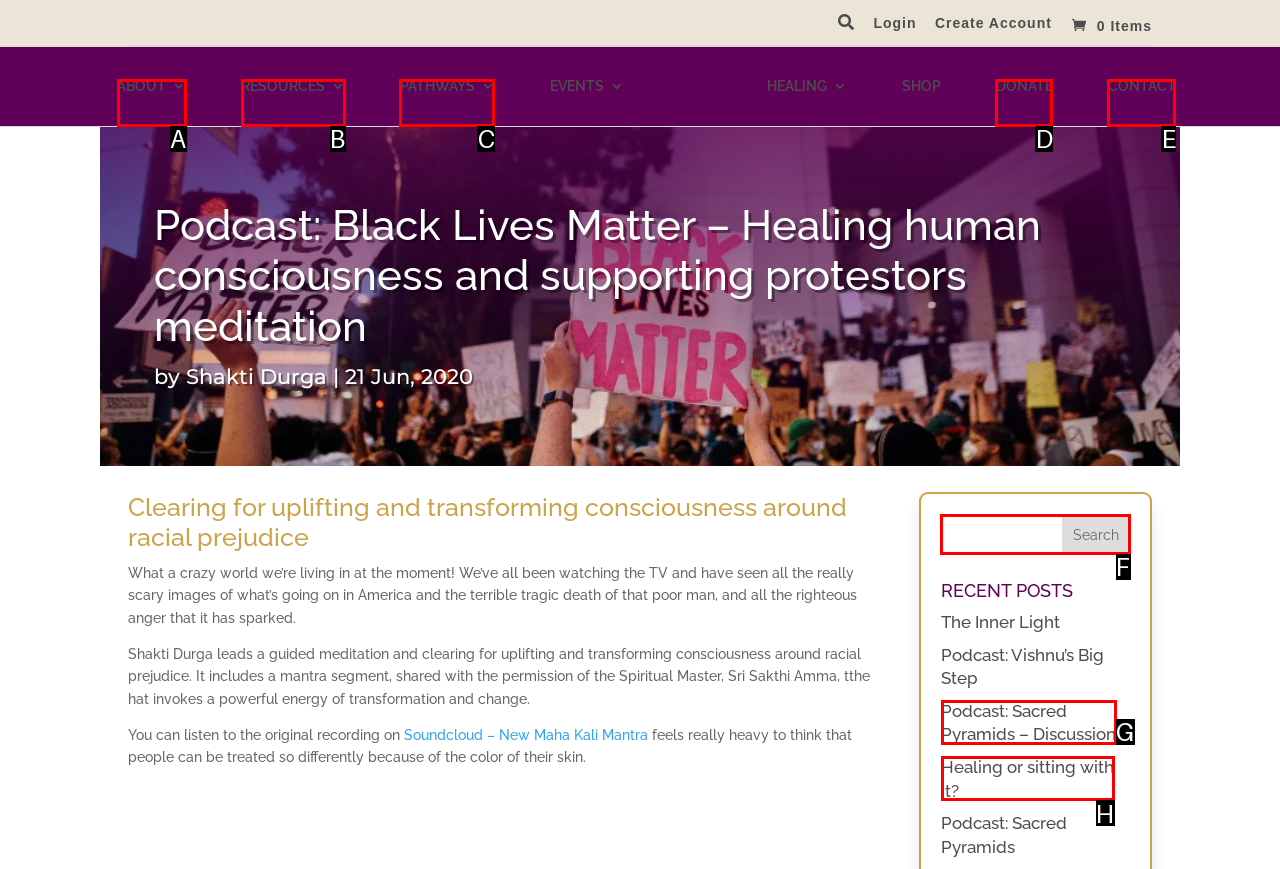To complete the instruction: Search for a keyword, which HTML element should be clicked?
Respond with the option's letter from the provided choices.

F